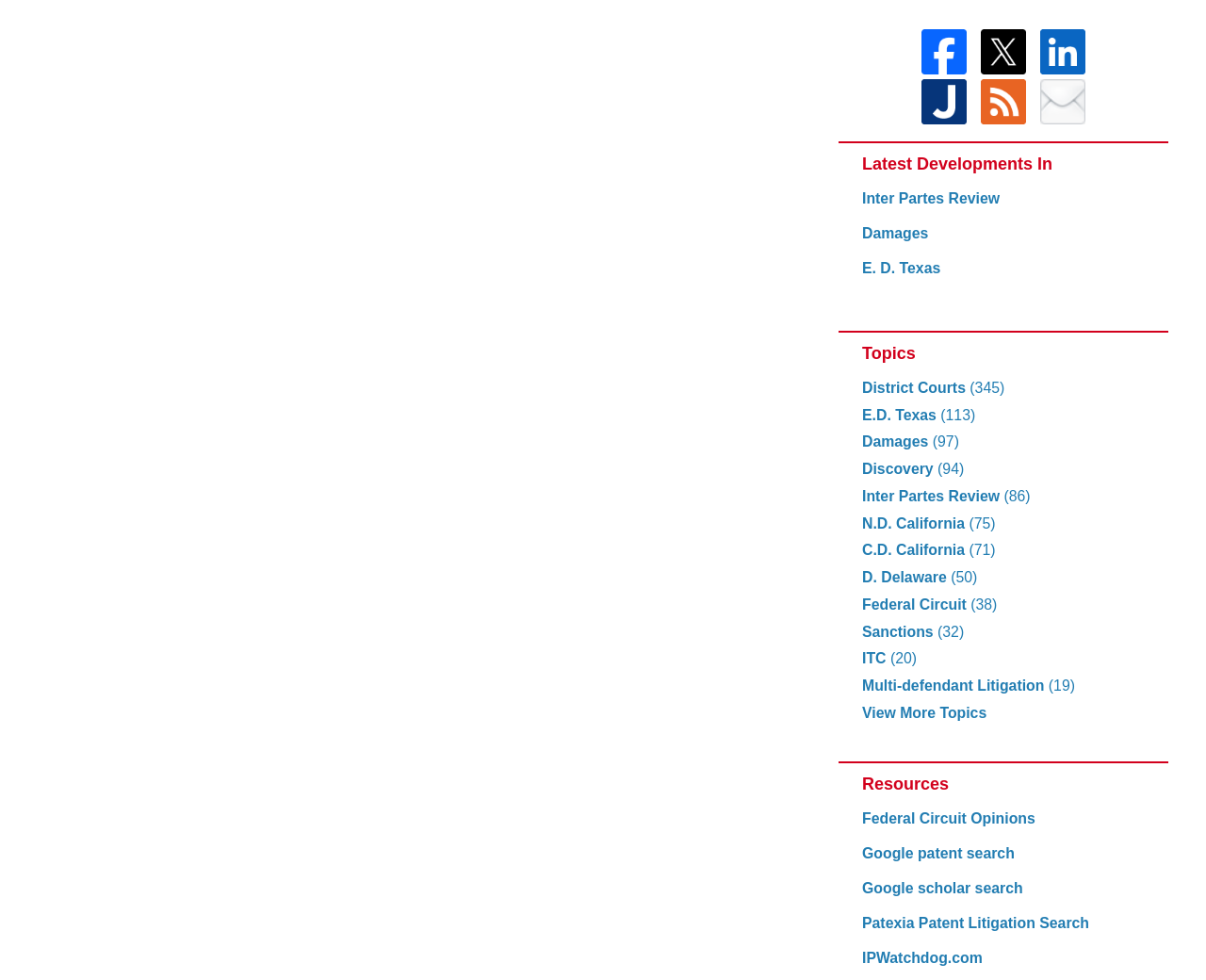How many links are under the 'Topics' section? Based on the screenshot, please respond with a single word or phrase.

11